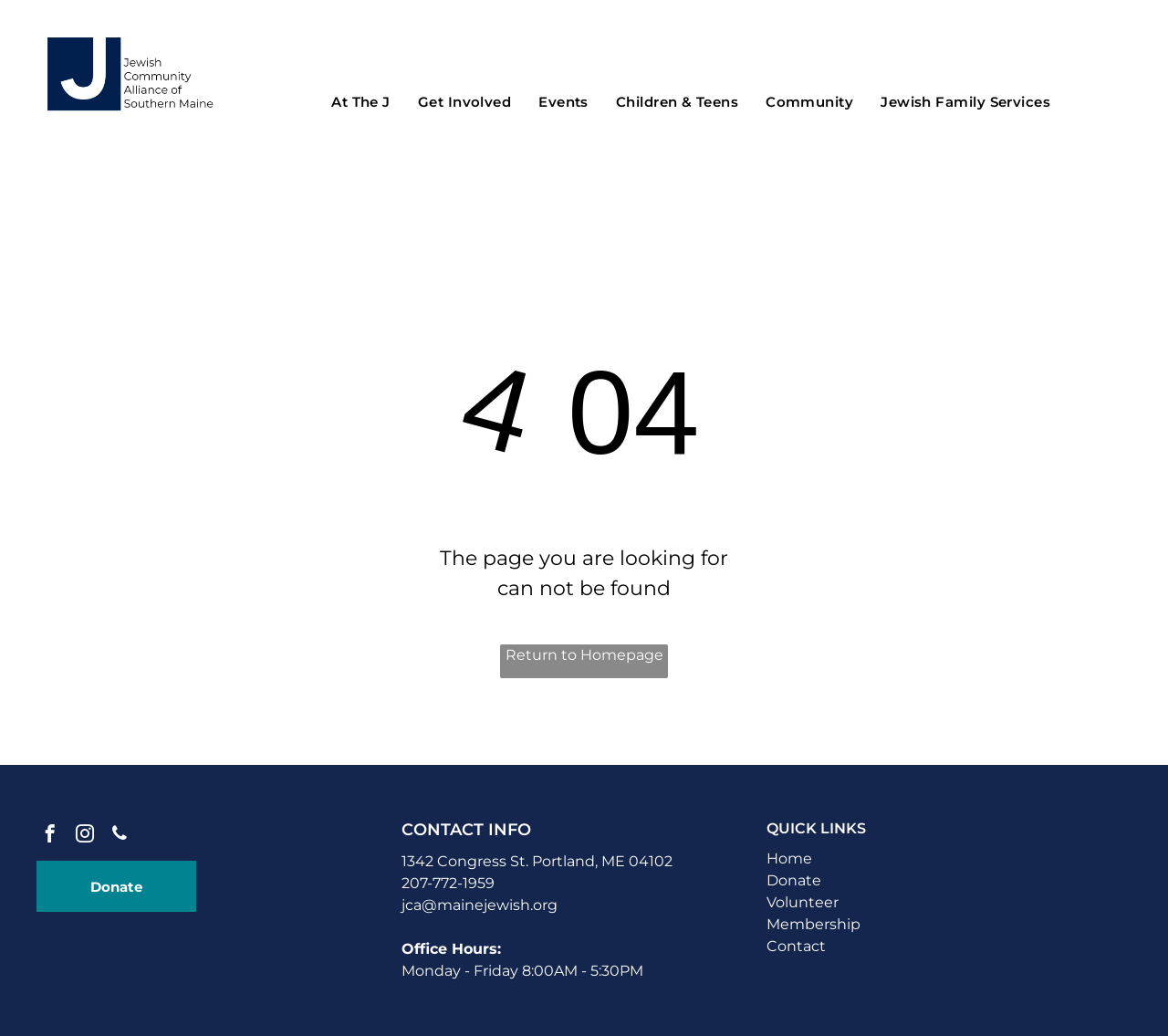What is the error message displayed on the webpage?
Using the visual information, reply with a single word or short phrase.

The page you are looking for can not be found